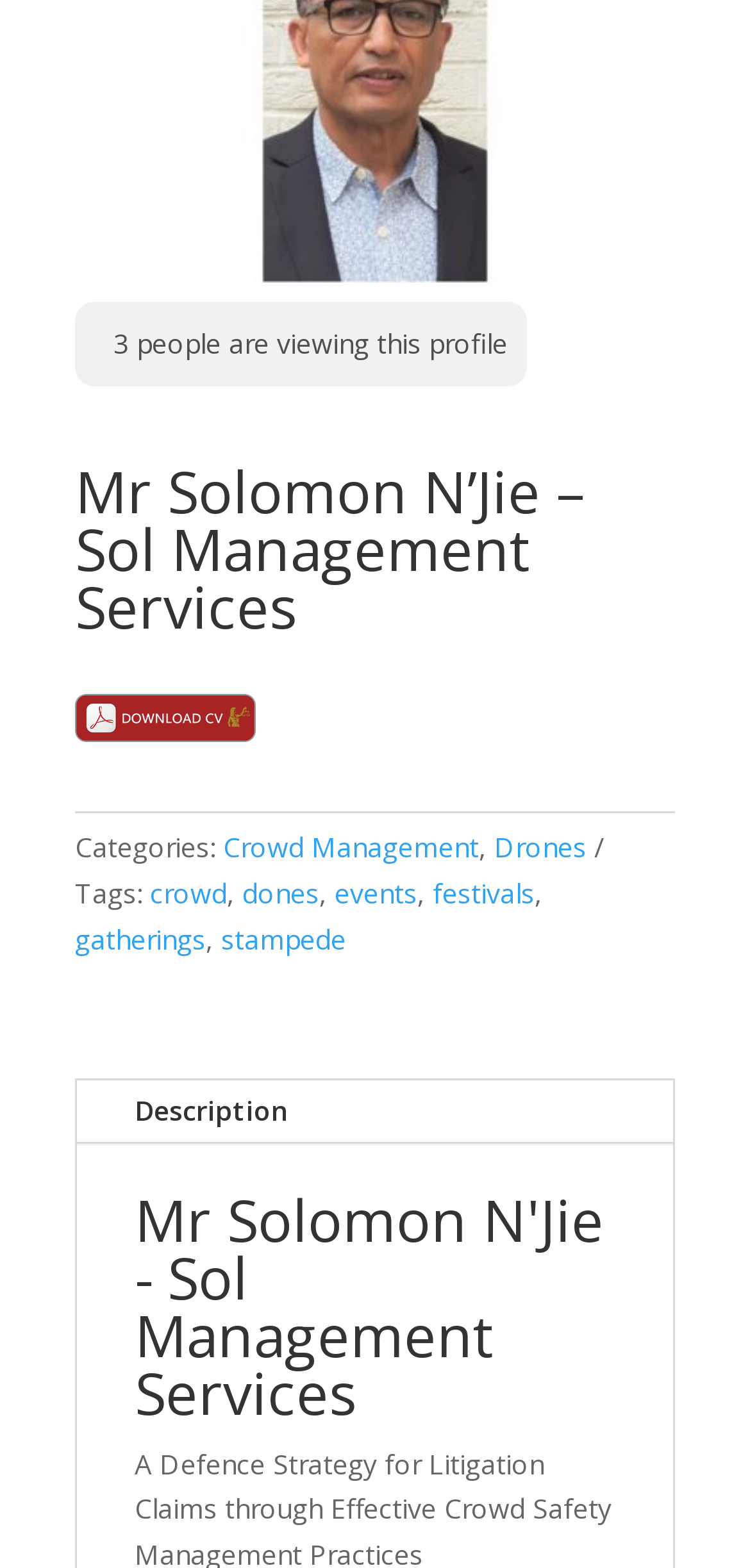From the given element description: "Crowd Management", find the bounding box for the UI element. Provide the coordinates as four float numbers between 0 and 1, in the order [left, top, right, bottom].

[0.297, 0.529, 0.638, 0.552]